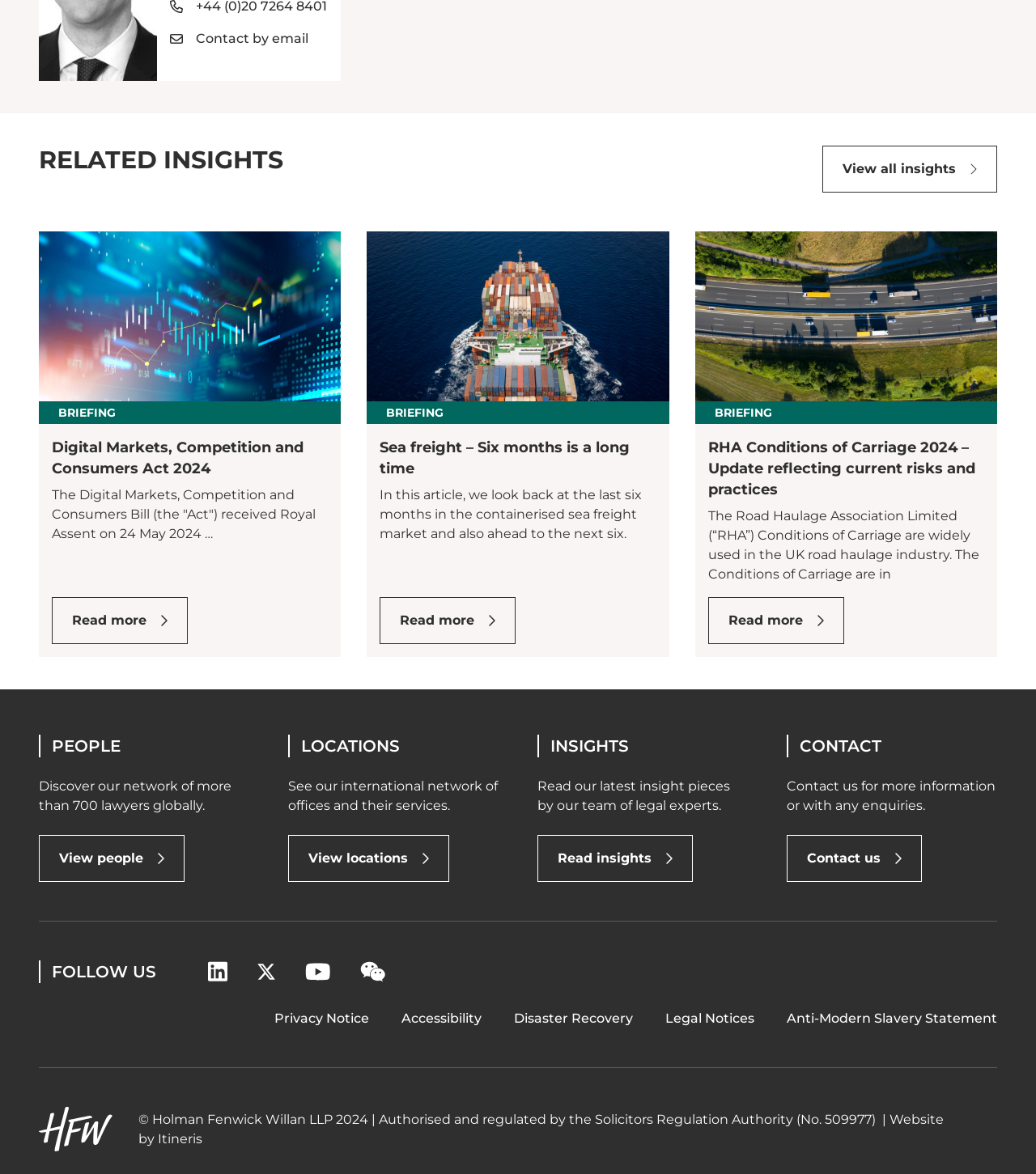What is the purpose of the section with 'PEOPLE', 'LOCATIONS', and 'INSIGHTS'?
Using the image, answer in one word or phrase.

To provide information about the law firm